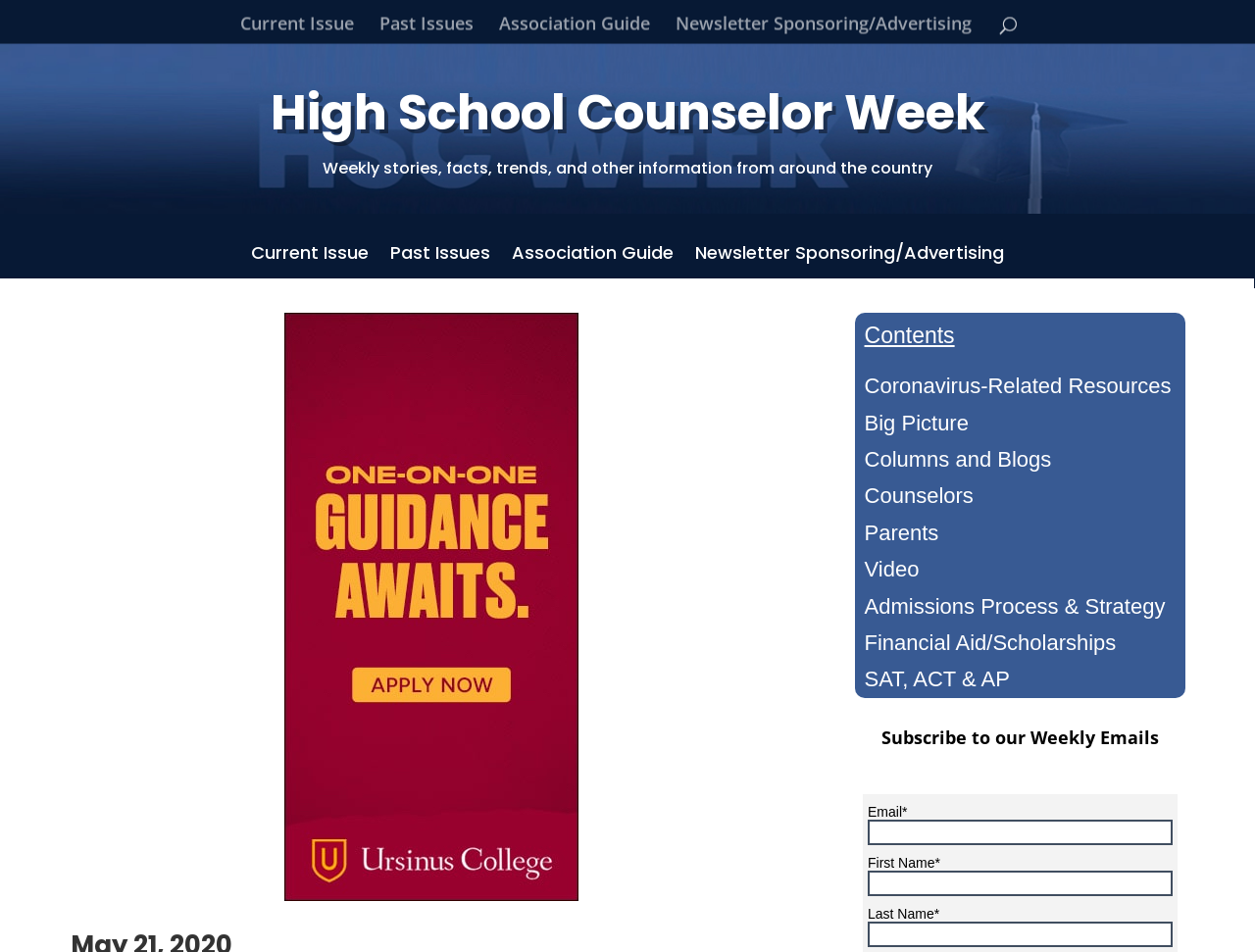Given the description Columns and Blogs, predict the bounding box coordinates of the UI element. Ensure the coordinates are in the format (top-left x, top-left y, bottom-right x, bottom-right y) and all values are between 0 and 1.

[0.689, 0.47, 0.838, 0.495]